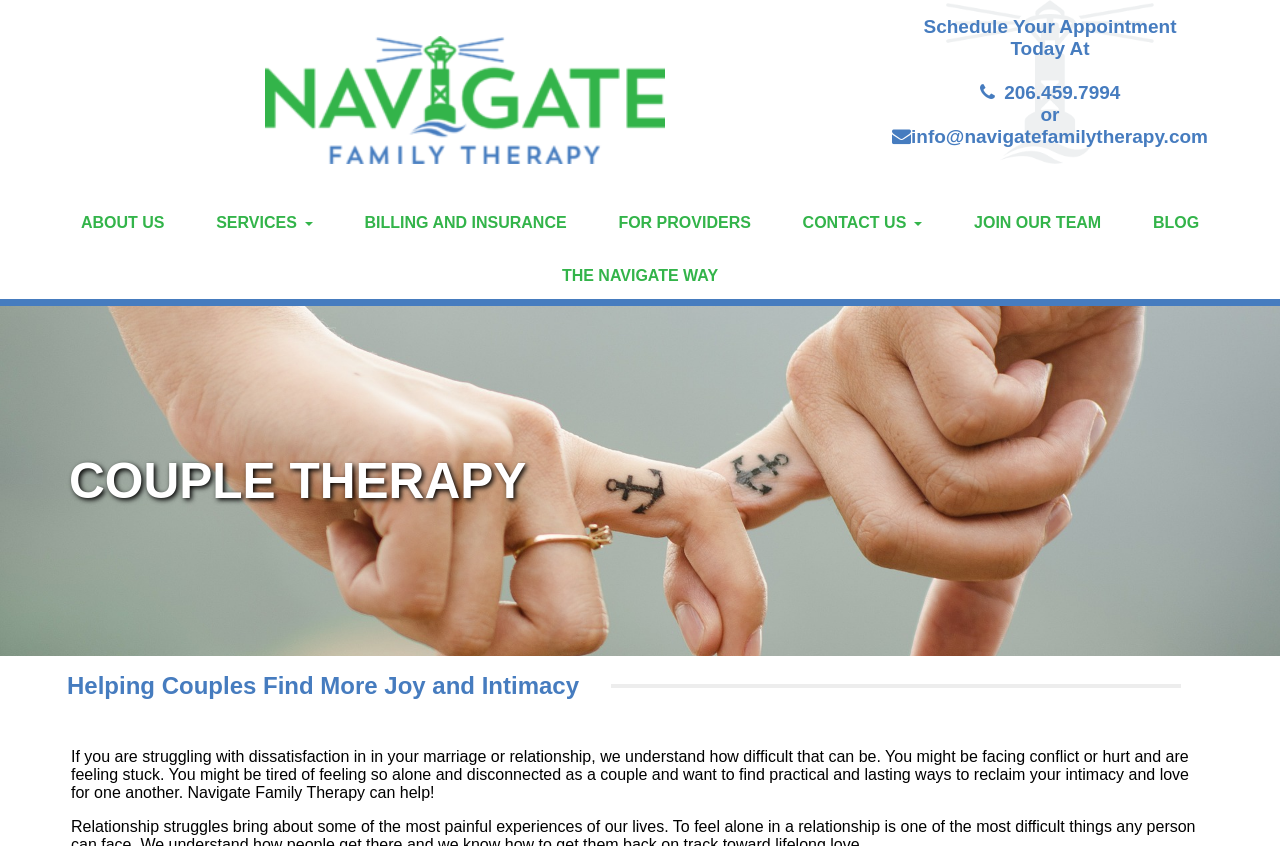Locate the UI element described by The Navigate Way in the provided webpage screenshot. Return the bounding box coordinates in the format (top-left x, top-left y, bottom-right x, bottom-right y), ensuring all values are between 0 and 1.

[0.043, 0.299, 0.957, 0.353]